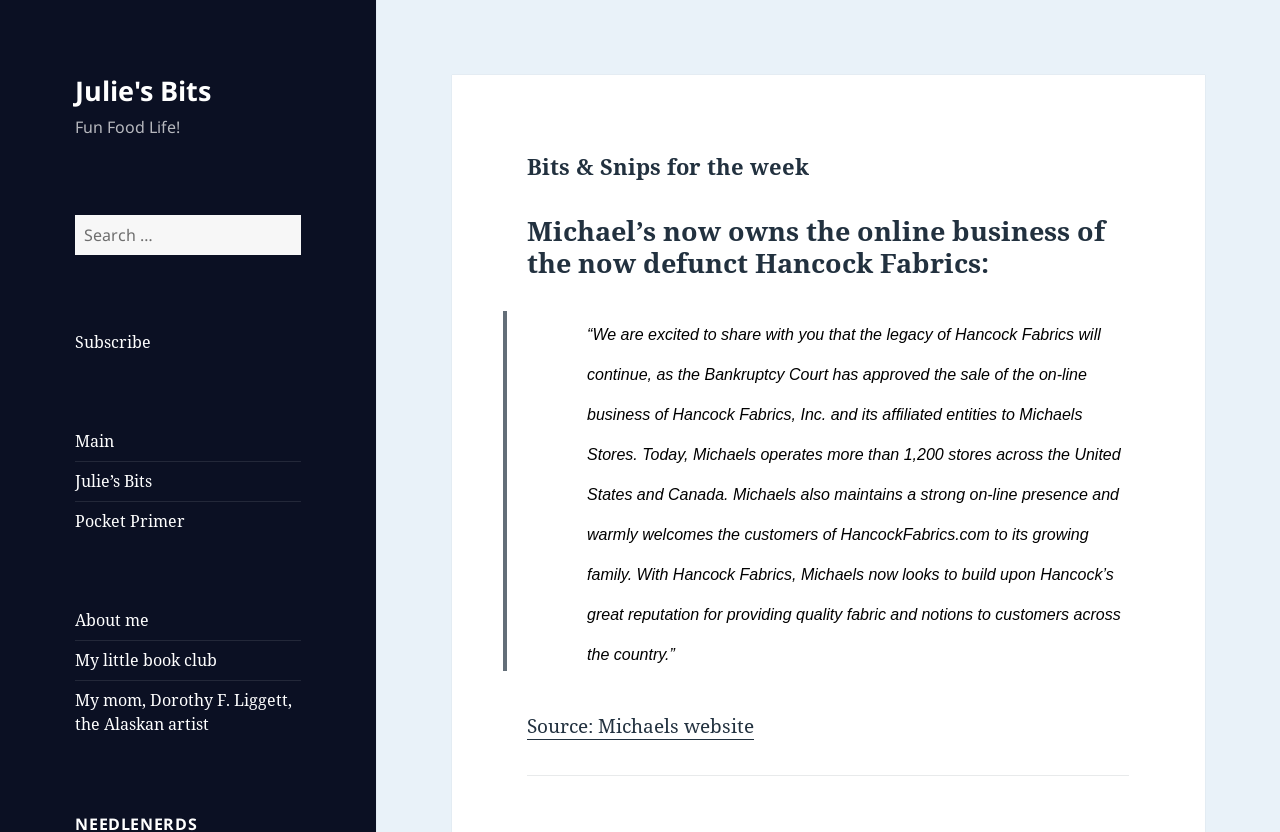Please determine the bounding box coordinates of the area that needs to be clicked to complete this task: 'Search for something'. The coordinates must be four float numbers between 0 and 1, formatted as [left, top, right, bottom].

[0.059, 0.258, 0.235, 0.306]